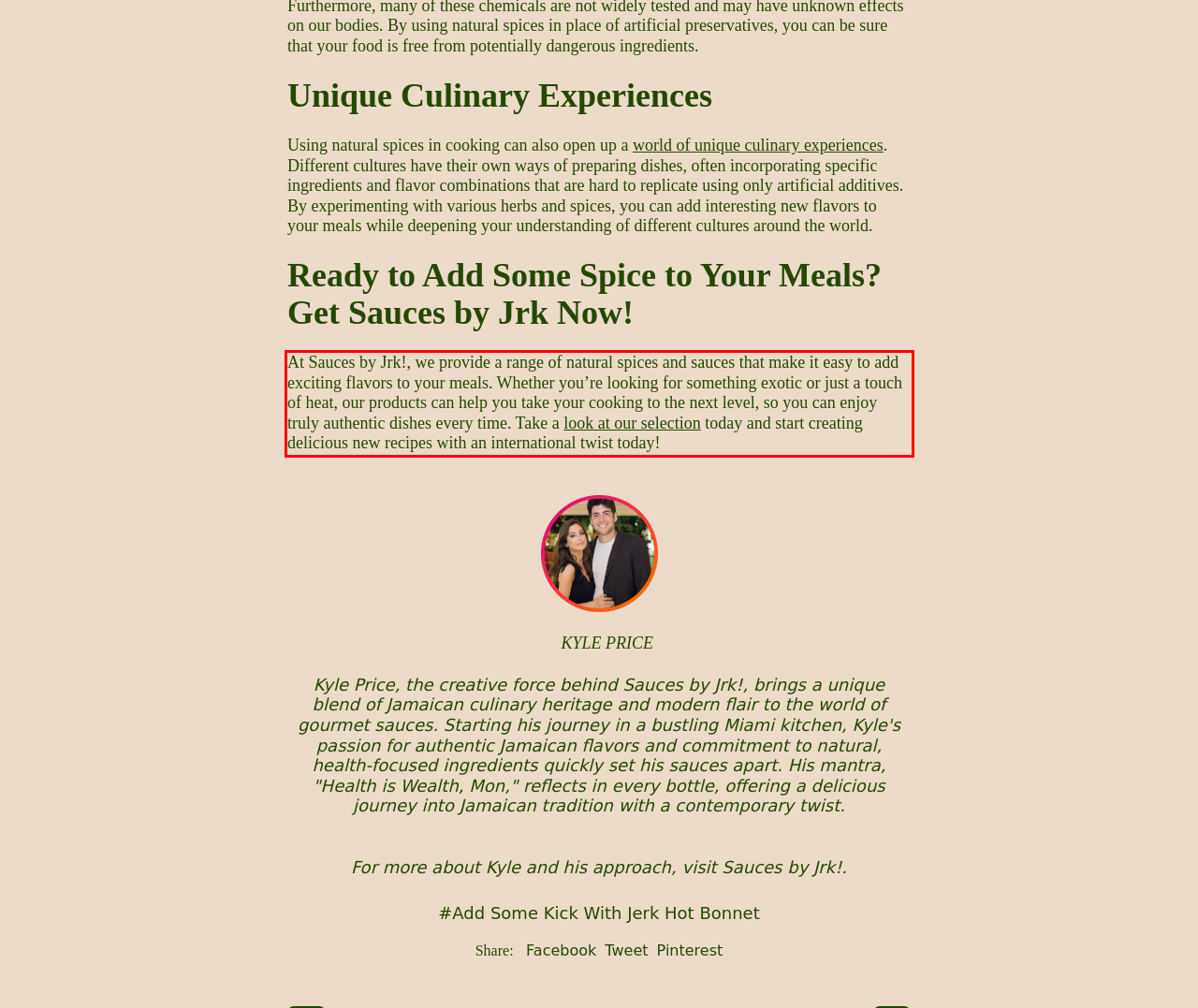Observe the screenshot of the webpage, locate the red bounding box, and extract the text content within it.

At Sauces by Jrk!, we provide a range of natural spices and sauces that make it easy to add exciting flavors to your meals. Whether you’re looking for something exotic or just a touch of heat, our products can help you take your cooking to the next level, so you can enjoy truly authentic dishes every time. Take a look at our selection today and start creating delicious new recipes with an international twist today!